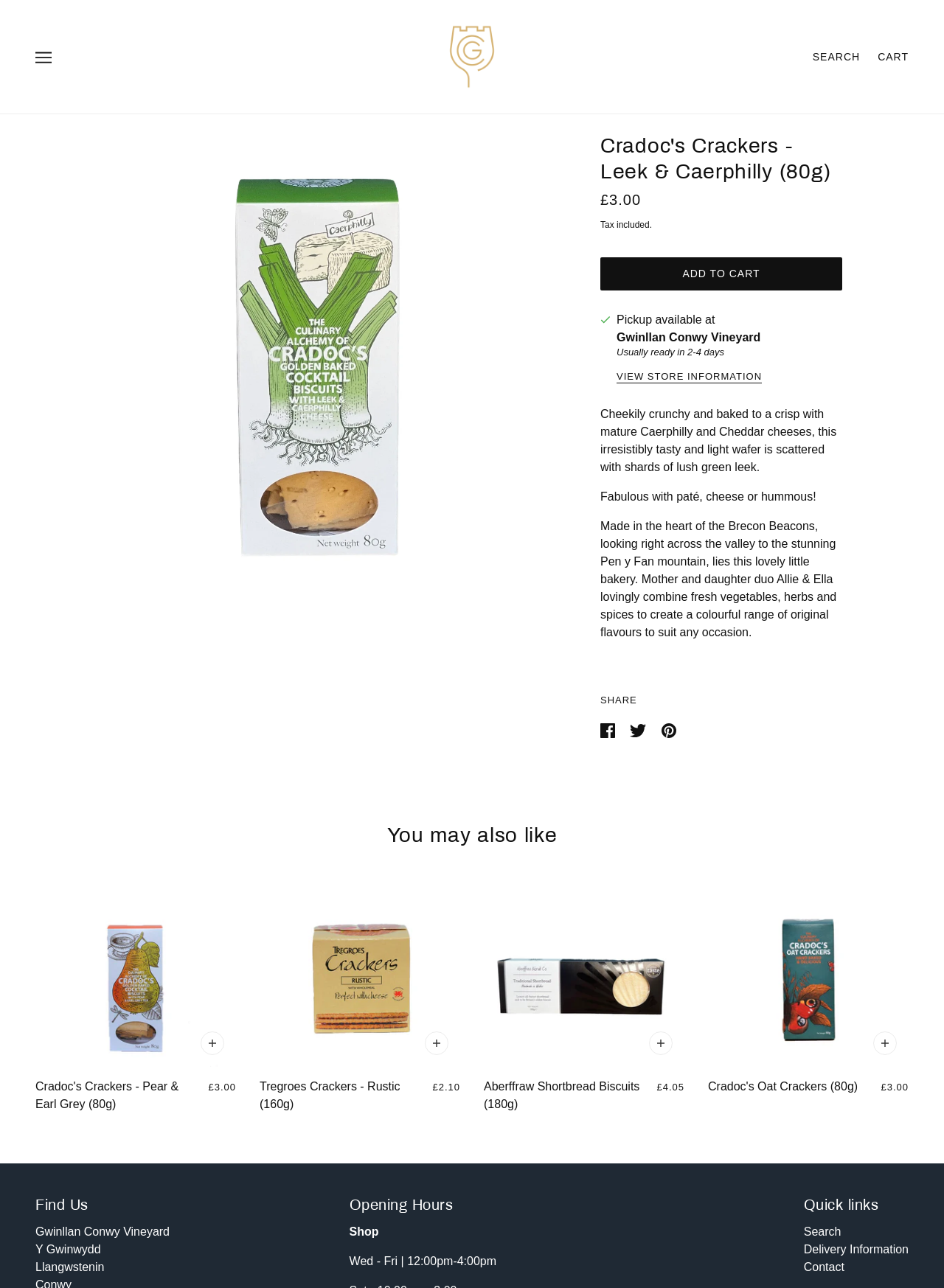What is the price of Cradoc's Crackers - Leek & Caerphilly?
Your answer should be a single word or phrase derived from the screenshot.

£3.00